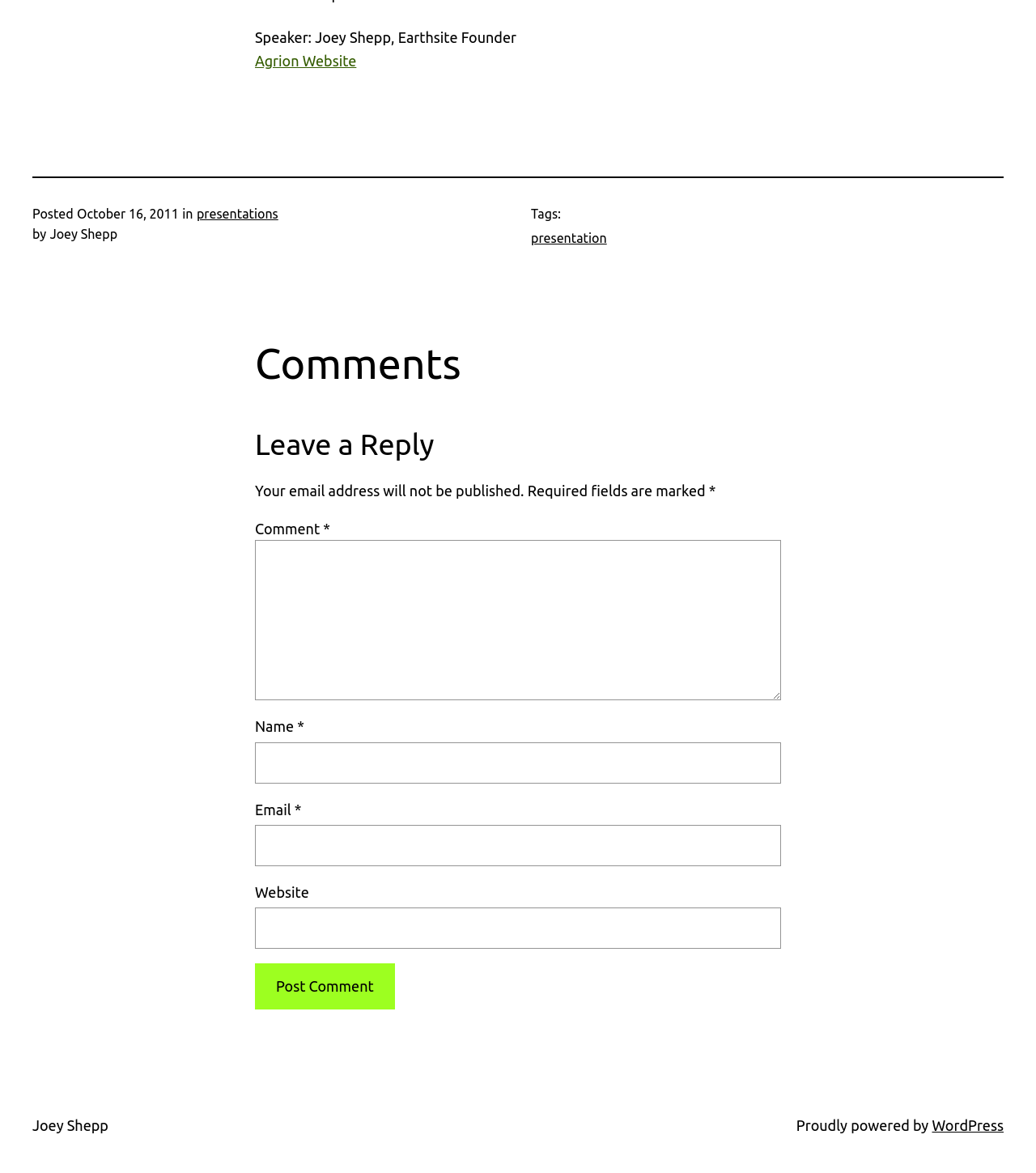Identify the coordinates of the bounding box for the element that must be clicked to accomplish the instruction: "Enter your name in the 'Name' field".

[0.246, 0.633, 0.754, 0.668]